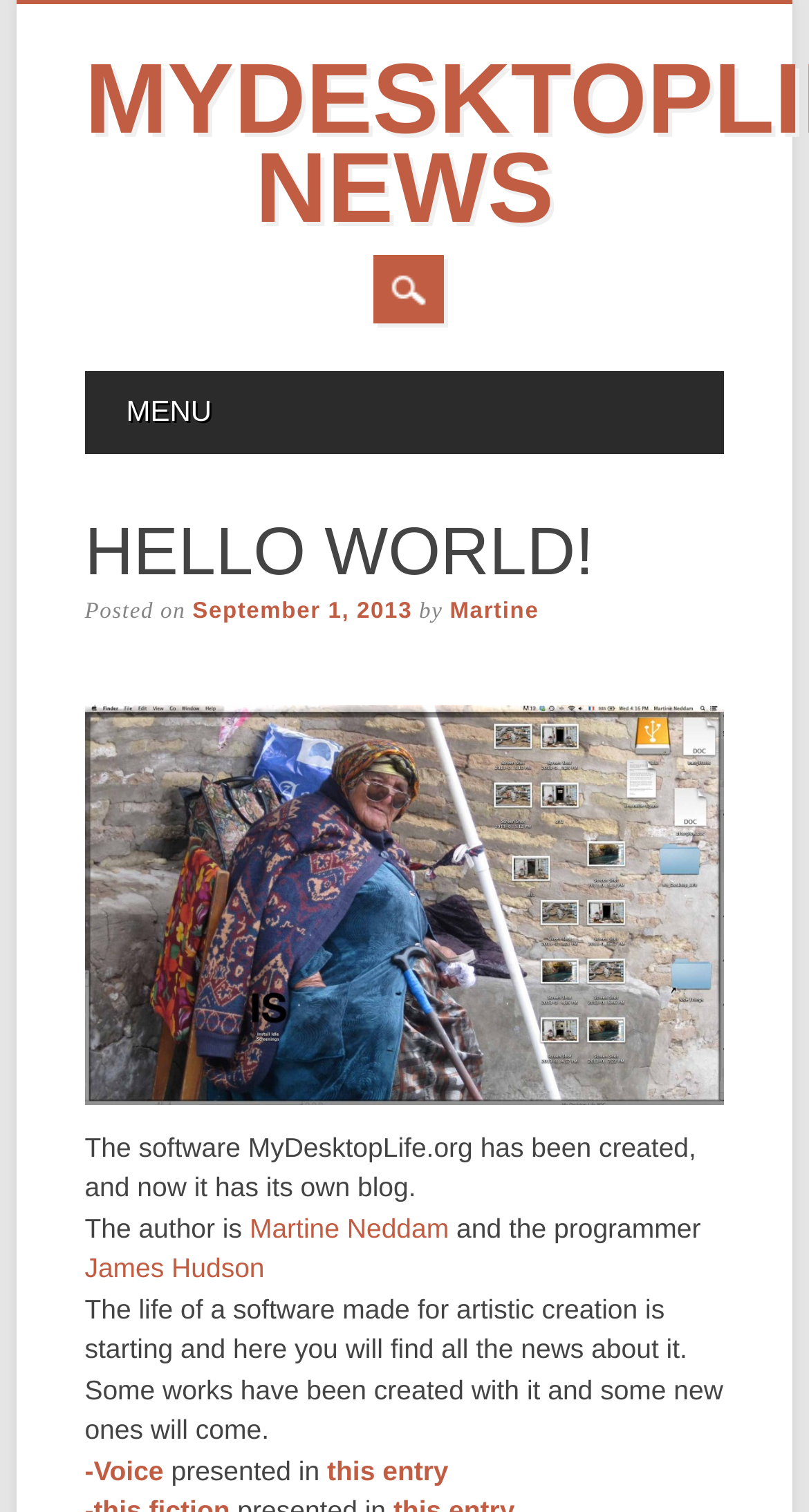Please find the bounding box coordinates of the element that must be clicked to perform the given instruction: "Click on 'Skip to content'". The coordinates should be four float numbers from 0 to 1, i.e., [left, top, right, bottom].

[0.102, 0.247, 0.211, 0.321]